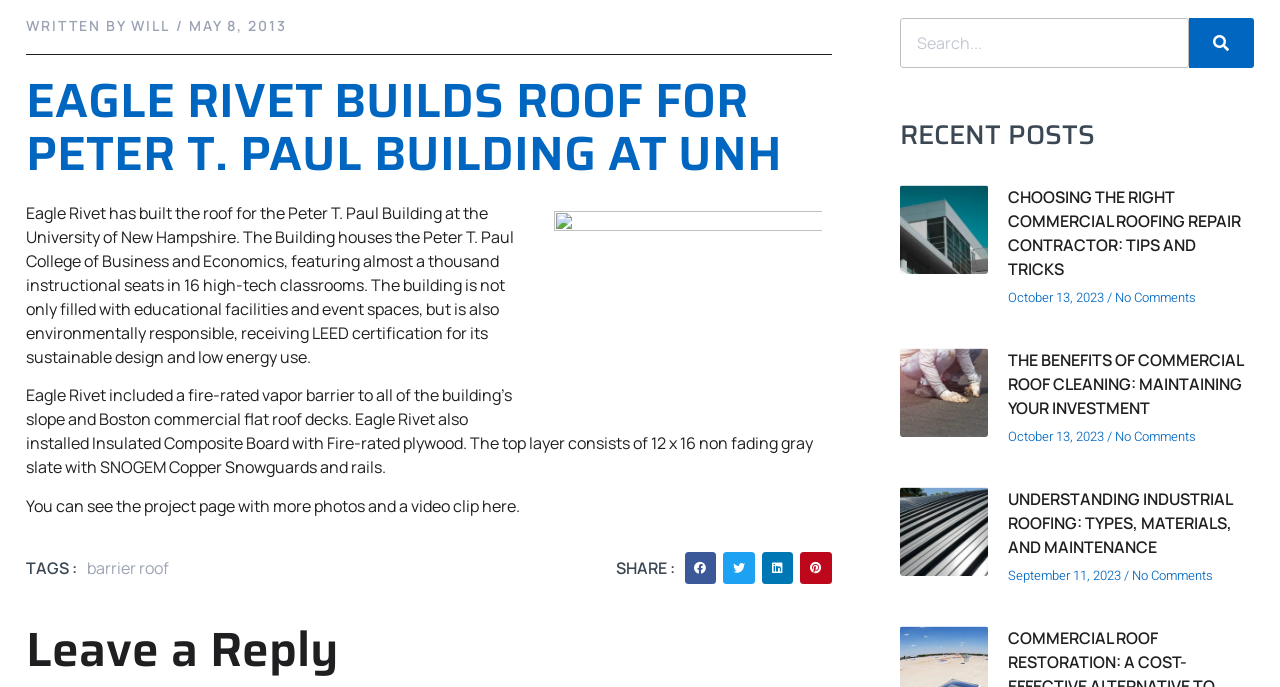Find the bounding box coordinates for the HTML element described in this sentence: "here". Provide the coordinates as four float numbers between 0 and 1, in the format [left, top, right, bottom].

[0.377, 0.72, 0.403, 0.752]